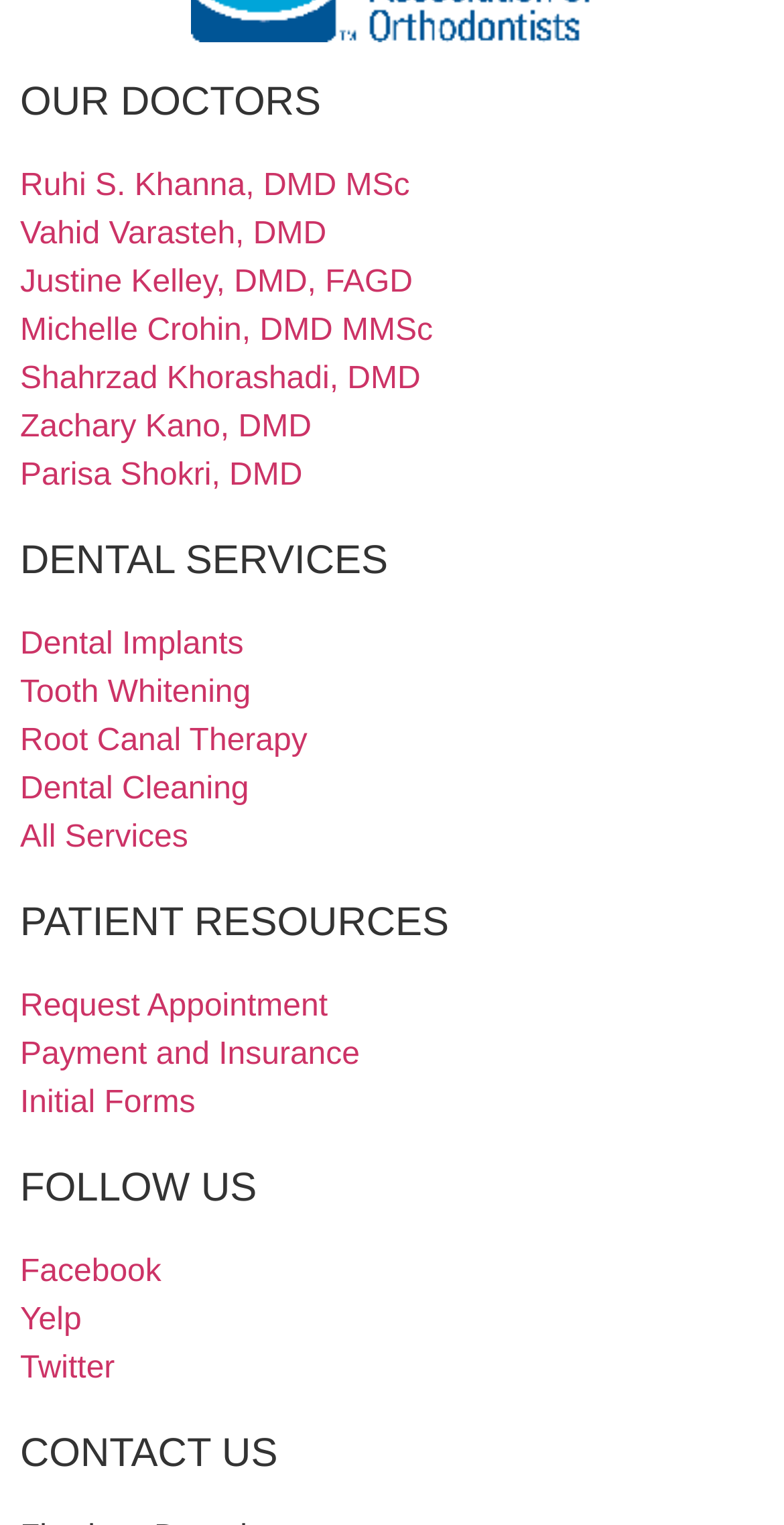Kindly determine the bounding box coordinates for the area that needs to be clicked to execute this instruction: "View doctor profile of Ruhi S. Khanna, DMD MSc".

[0.026, 0.111, 0.523, 0.133]